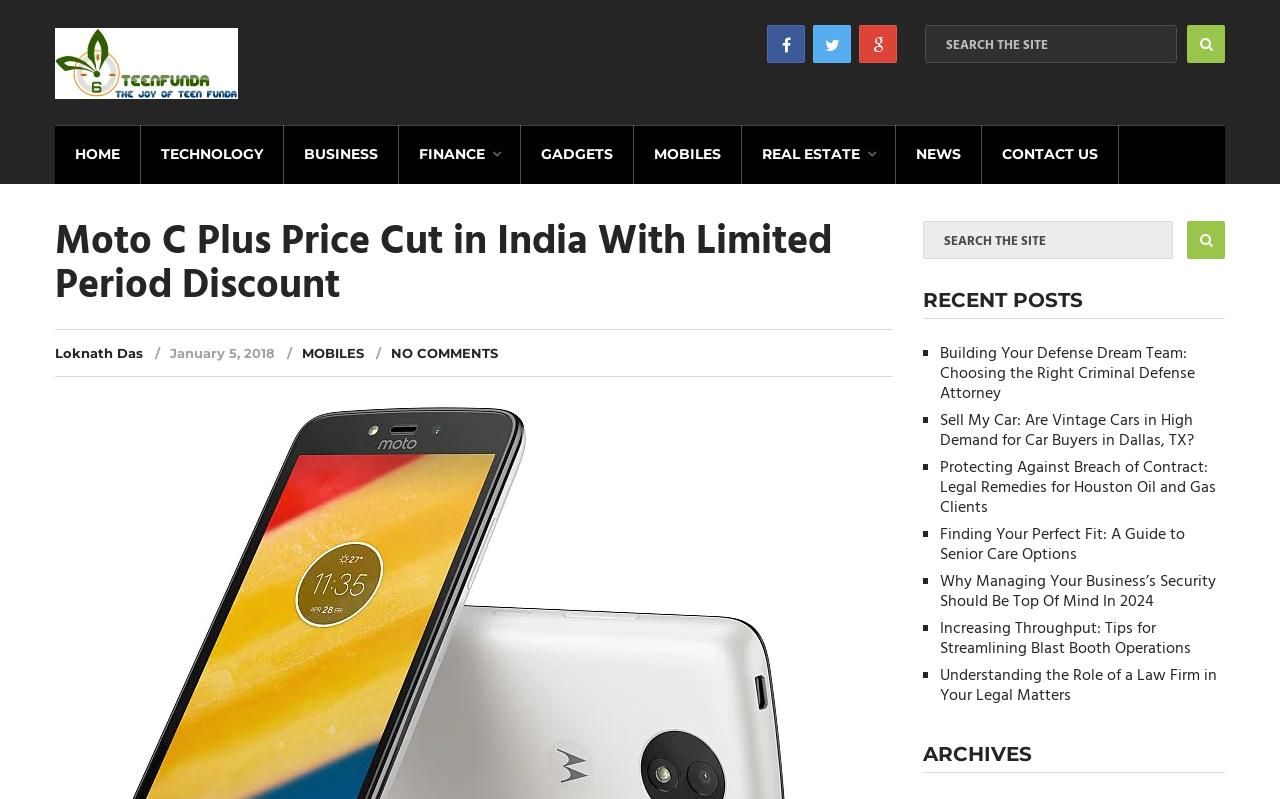How many recent posts are listed?
Could you answer the question in a detailed manner, providing as much information as possible?

I counted the number of list items under the 'RECENT POSTS' heading, and there are 5 list items, each representing a recent post.